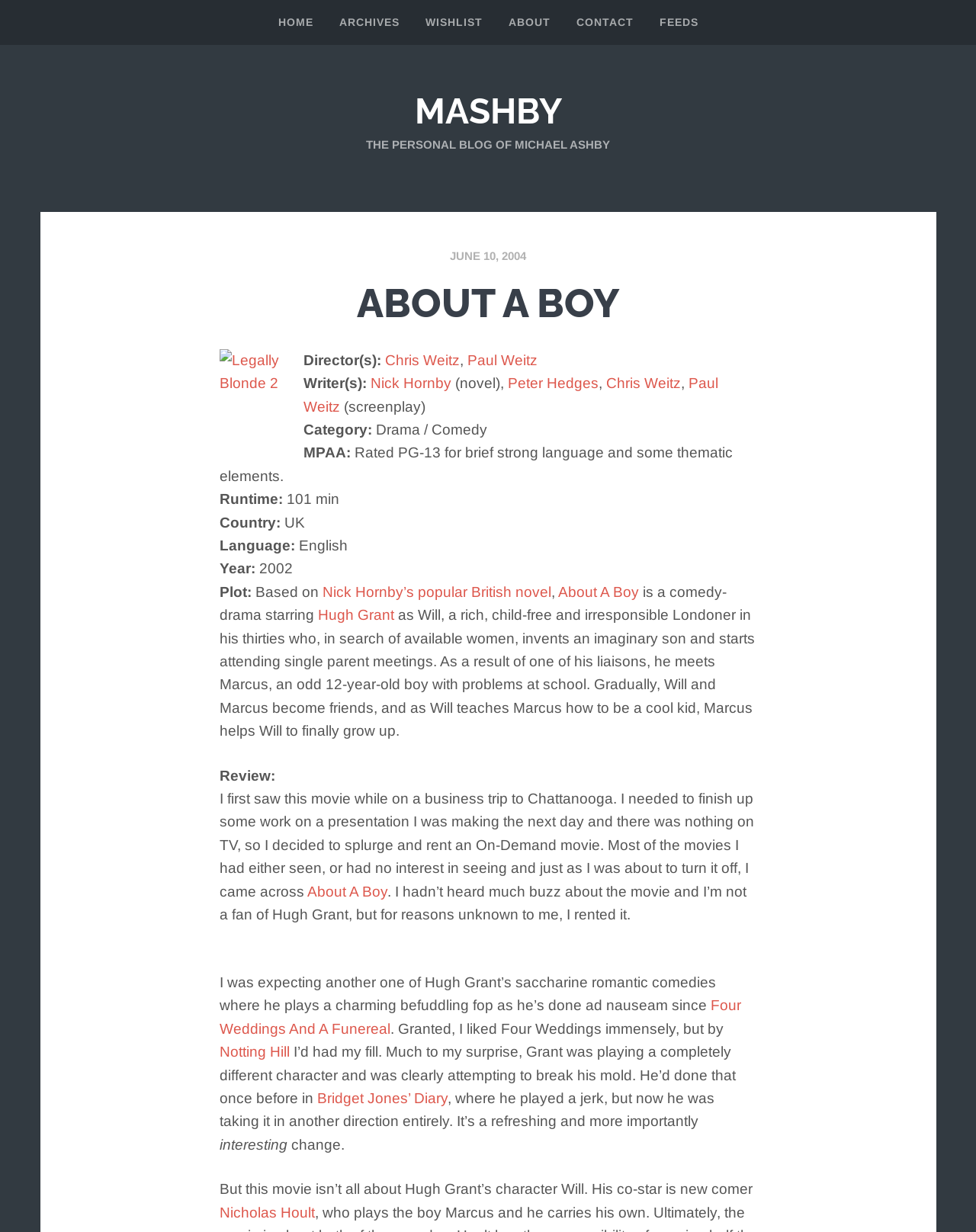Determine the bounding box coordinates for the UI element with the following description: "Four Weddings And A Funereal". The coordinates should be four float numbers between 0 and 1, represented as [left, top, right, bottom].

[0.225, 0.81, 0.759, 0.841]